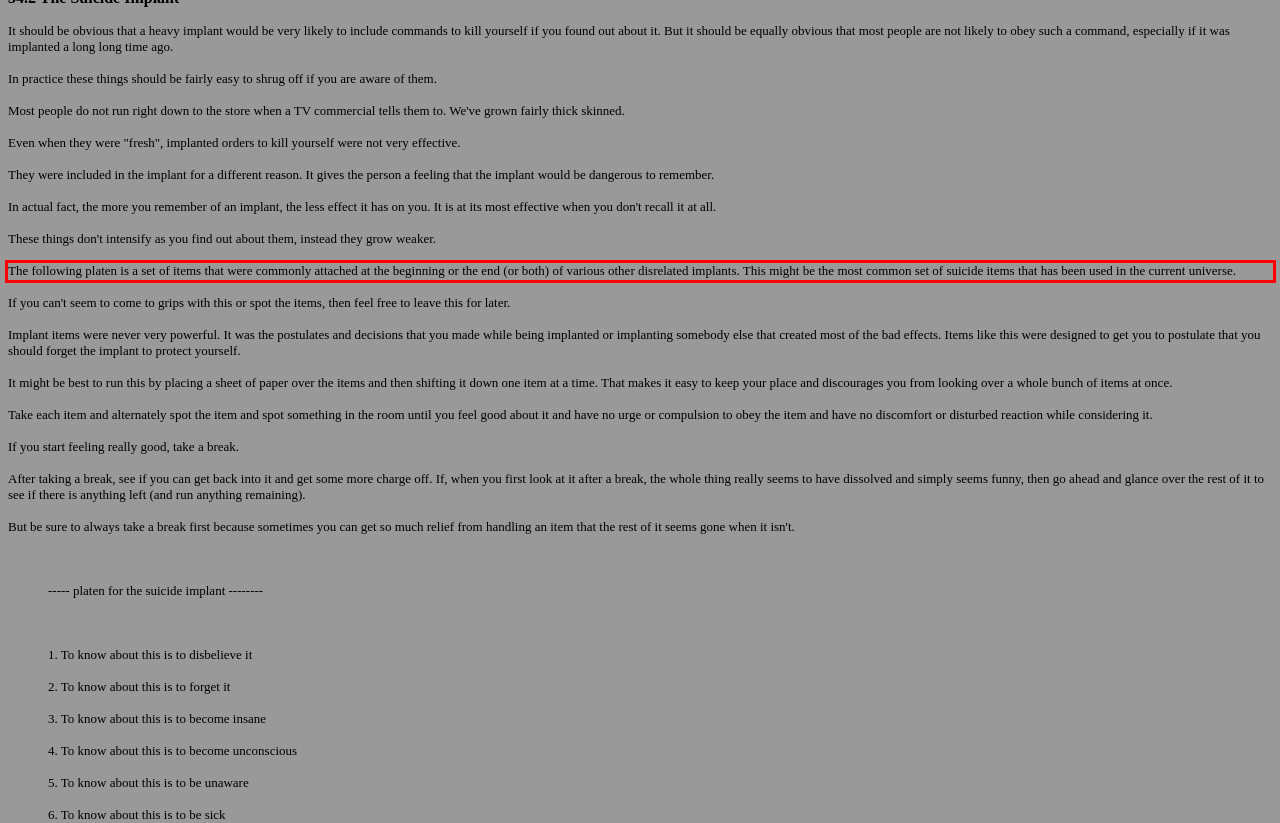You are looking at a screenshot of a webpage with a red rectangle bounding box. Use OCR to identify and extract the text content found inside this red bounding box.

The following platen is a set of items that were commonly attached at the beginning or the end (or both) of various other disrelated implants. This might be the most common set of suicide items that has been used in the current universe.